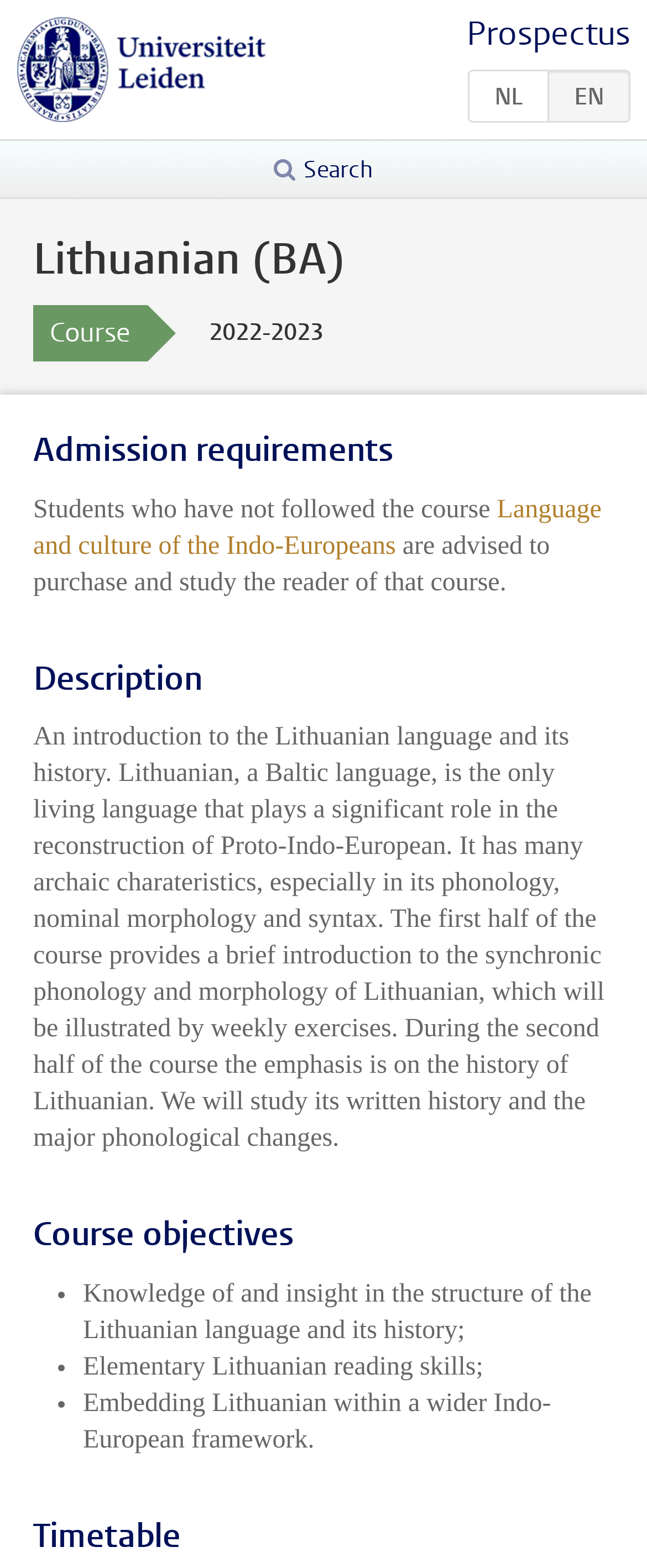Present a detailed account of what is displayed on the webpage.

The webpage is about the Lithuanian (BA) course at Universiteit Leiden for the 2022-2023 academic year. At the top left, there is a link to the university's homepage, accompanied by an image of the university's logo. On the top right, there are links to switch between languages, including Dutch (NL) and English (EN).

Below the language options, there is a search button. The main content of the page is divided into sections, starting with a heading that displays the course title, "Lithuanian (BA)". This is followed by a section that provides information about the course, including the duration, "2022-2023".

The next section is about admission requirements, which includes a paragraph of text and a link to a related course, "Language and culture of the Indo-Europeans". This is followed by a section that provides a detailed description of the course, which covers the introduction to the Lithuanian language and its history.

Further down, there is a section about the course objectives, which is presented in a list format with three bullet points. These objectives include knowledge of the Lithuanian language and its history, elementary Lithuanian reading skills, and embedding Lithuanian within a wider Indo-European framework. Finally, there is a section about the timetable for the course.